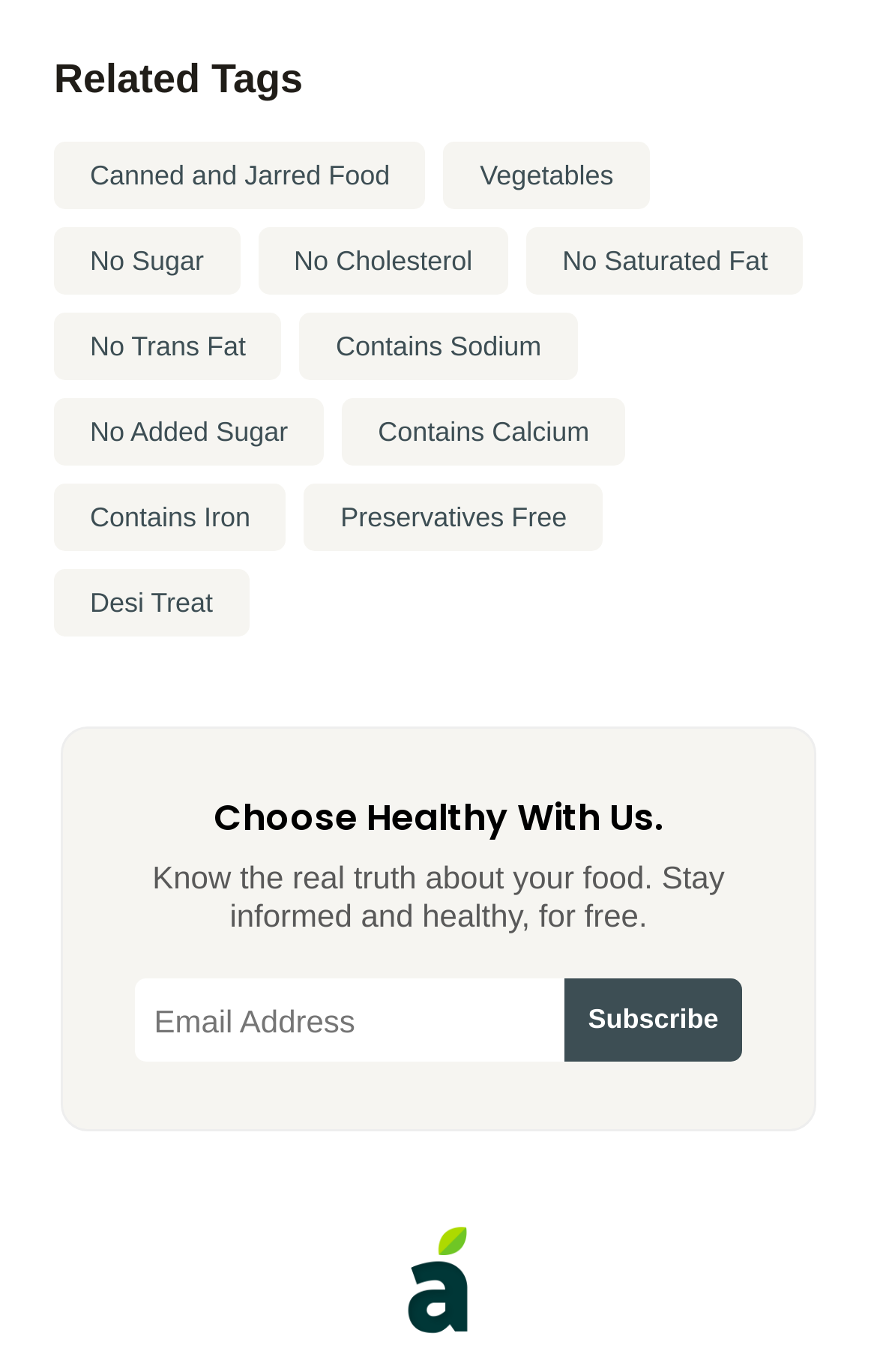Pinpoint the bounding box coordinates of the clickable element needed to complete the instruction: "Subscribe to the newsletter". The coordinates should be provided as four float numbers between 0 and 1: [left, top, right, bottom].

[0.645, 0.714, 0.845, 0.774]